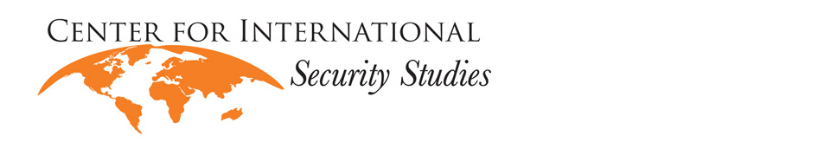Refer to the screenshot and give an in-depth answer to this question: What is the name of the organization?

The logo displays the name 'Center for International Security Studies' in a sophisticated mix of modern and classic typography, indicating that this is the name of the organization.